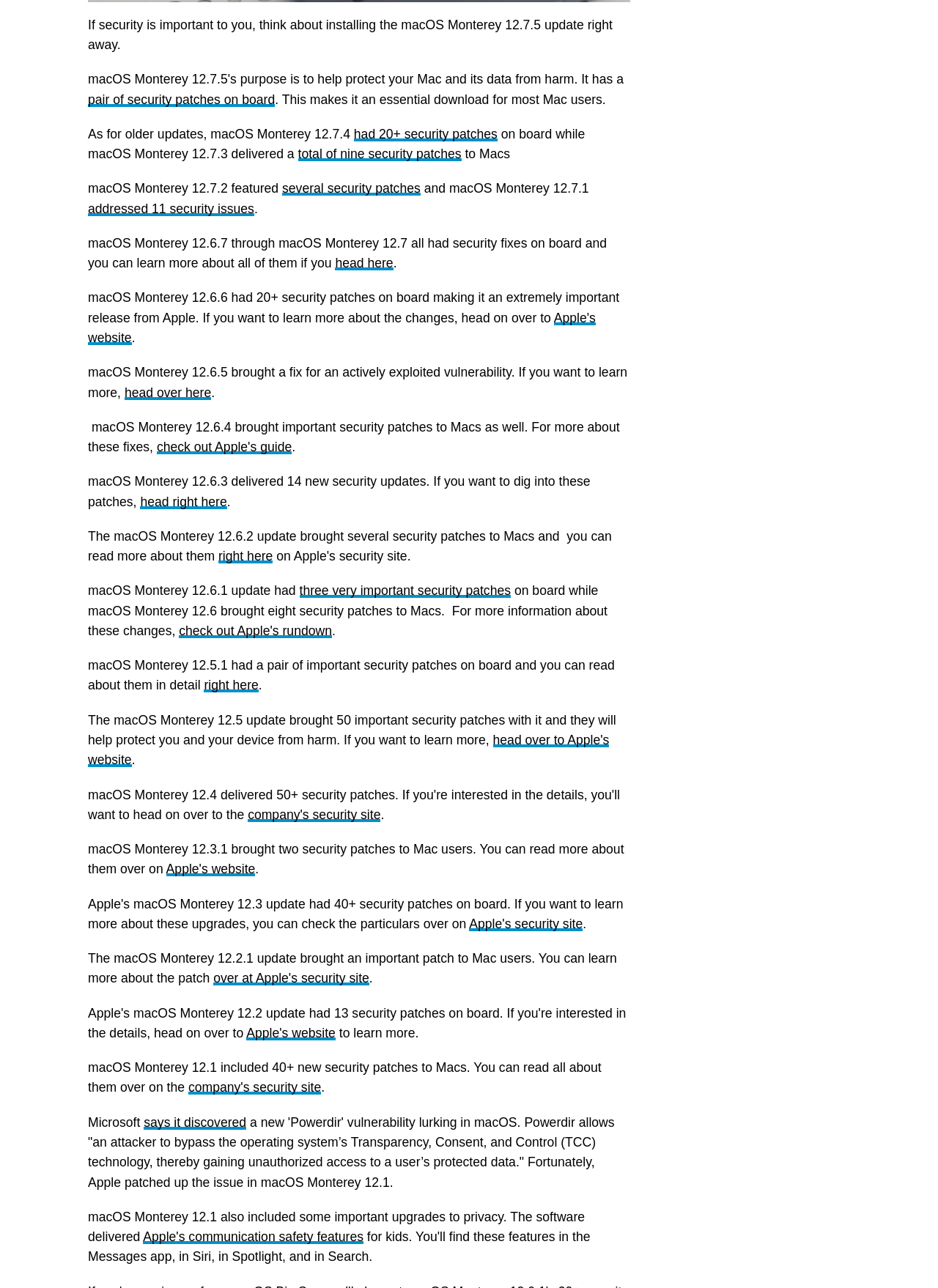Given the element description, predict the bounding box coordinates in the format (top-left x, top-left y, bottom-right x, bottom-right y), using floating point numbers between 0 and 1: three very important security patches

[0.319, 0.453, 0.545, 0.464]